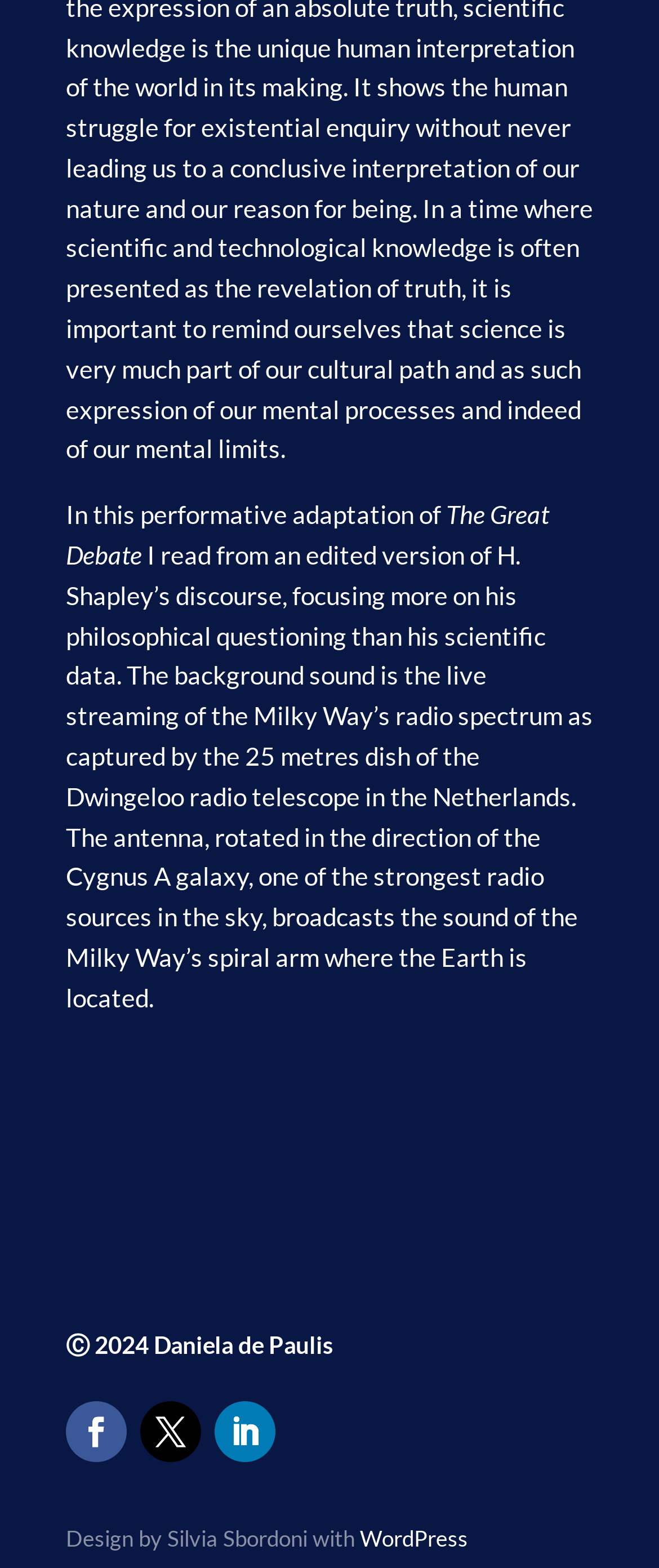What is the name of the software used for website creation?
Please answer the question as detailed as possible based on the image.

The software used for website creation is WordPress, as stated in the link element with text 'WordPress' which is a child element of the contentinfo element.